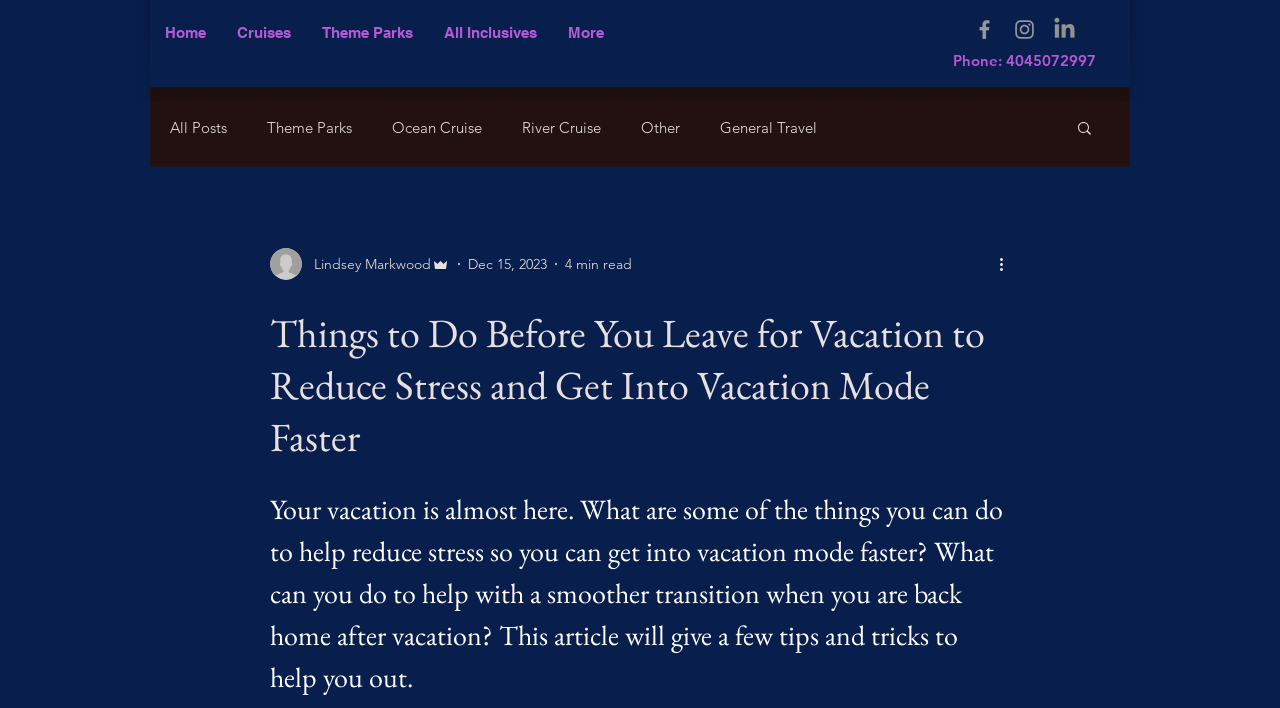Generate a detailed explanation of the webpage's features and information.

This webpage is about a vacation preparation checklist to reduce stress and get into vacation mode faster. At the top left, there is a navigation menu with links to "Home", "Cruises", "Theme Parks", "All Inclusives", and "More". 

On the top right, there is a social bar with links to Facebook, Instagram, and LinkedIn, each accompanied by an image of the respective social media platform's logo. 

Below the social bar, there is a navigation menu for the blog section, with links to "All Posts", "Theme Parks", "Ocean Cruise", "River Cruise", "Other", and "General Travel". A search button with a magnifying glass icon is located to the right of the blog navigation menu.

In the main content area, there is a writer's picture and a brief description of the author, Lindsey Markwood, who is an admin. The article's publication date, "Dec 15, 2023", and the estimated reading time, "4 min read", are also displayed.

The main heading of the article is "Things to Do Before You Leave for Vacation to Reduce Stress and Get Into Vacation Mode Faster", followed by a subheading that explains the purpose of the article, which is to provide tips and tricks to help reduce stress and make the transition back home after vacation smoother.